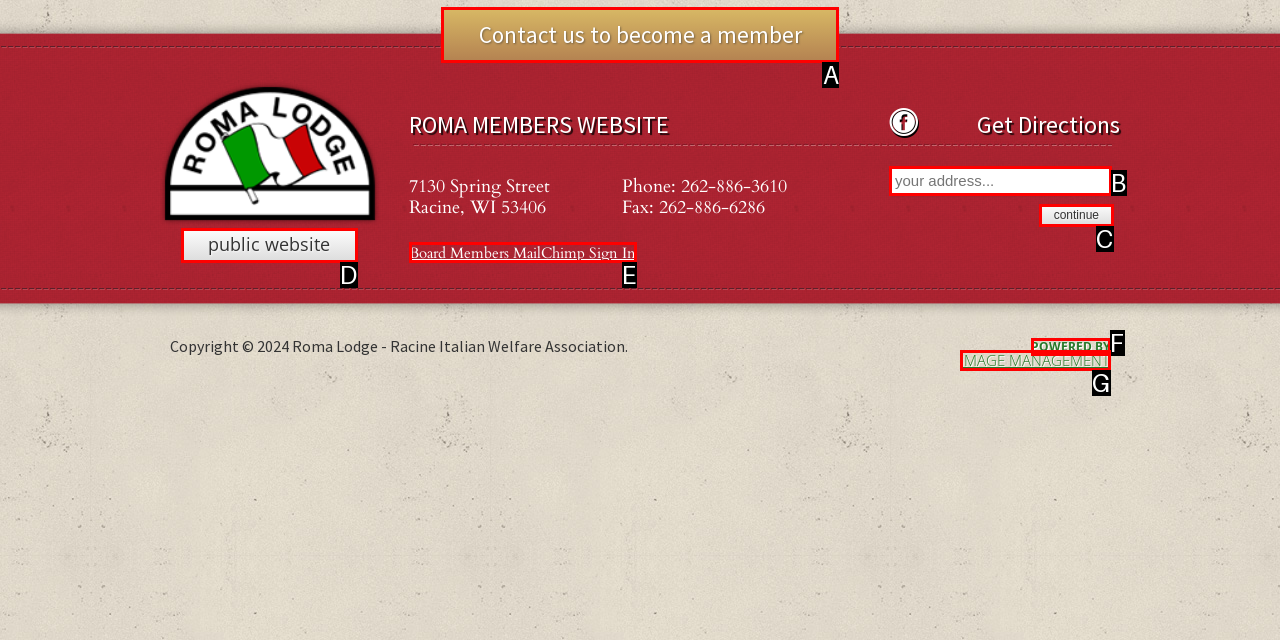Select the option that aligns with the description: public website
Respond with the letter of the correct choice from the given options.

D